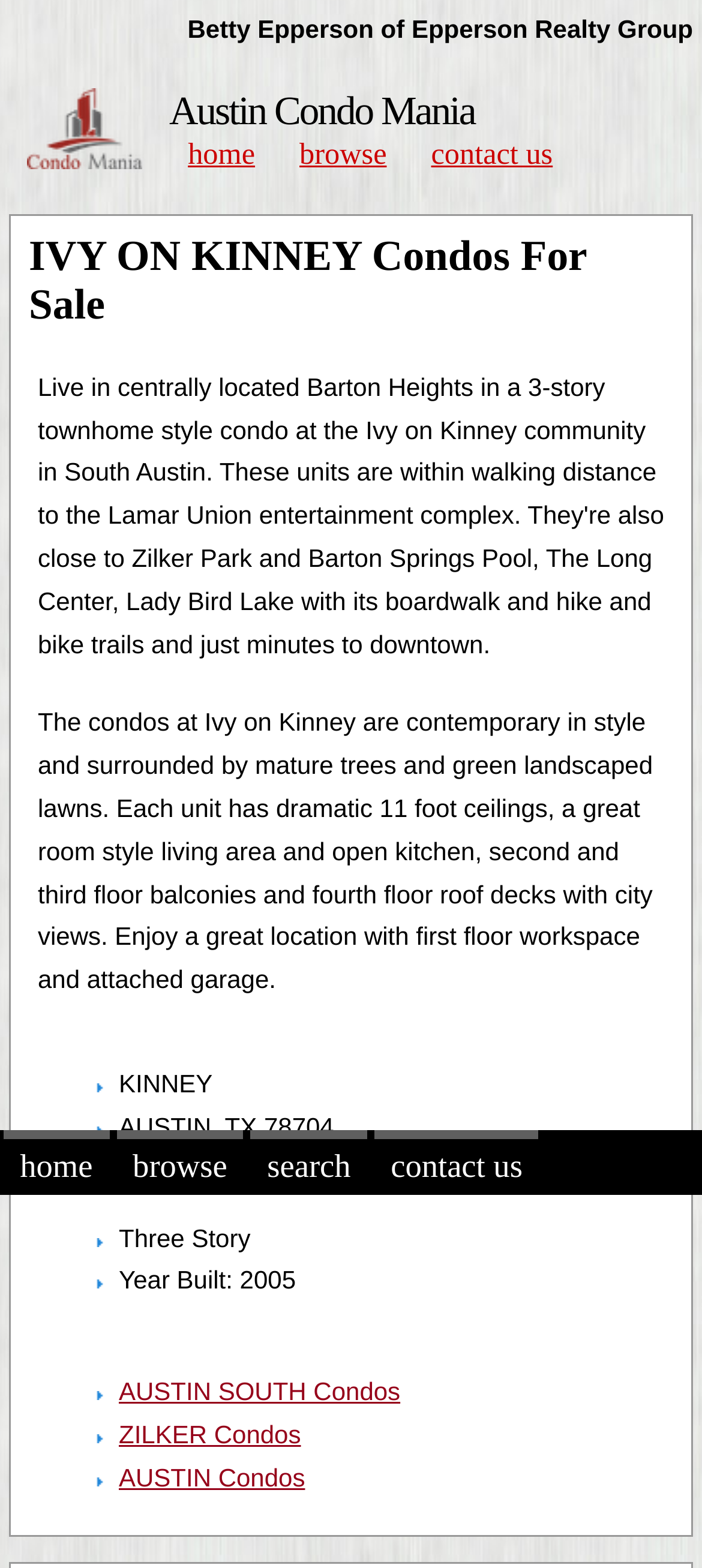Using the details in the image, give a detailed response to the question below:
What is the location of the condos at Ivy on Kinney?

I found the answer by looking at the ListMarker elements with the texts 'KINNEY', 'AUSTIN, TX 78704' in the Community Information region.